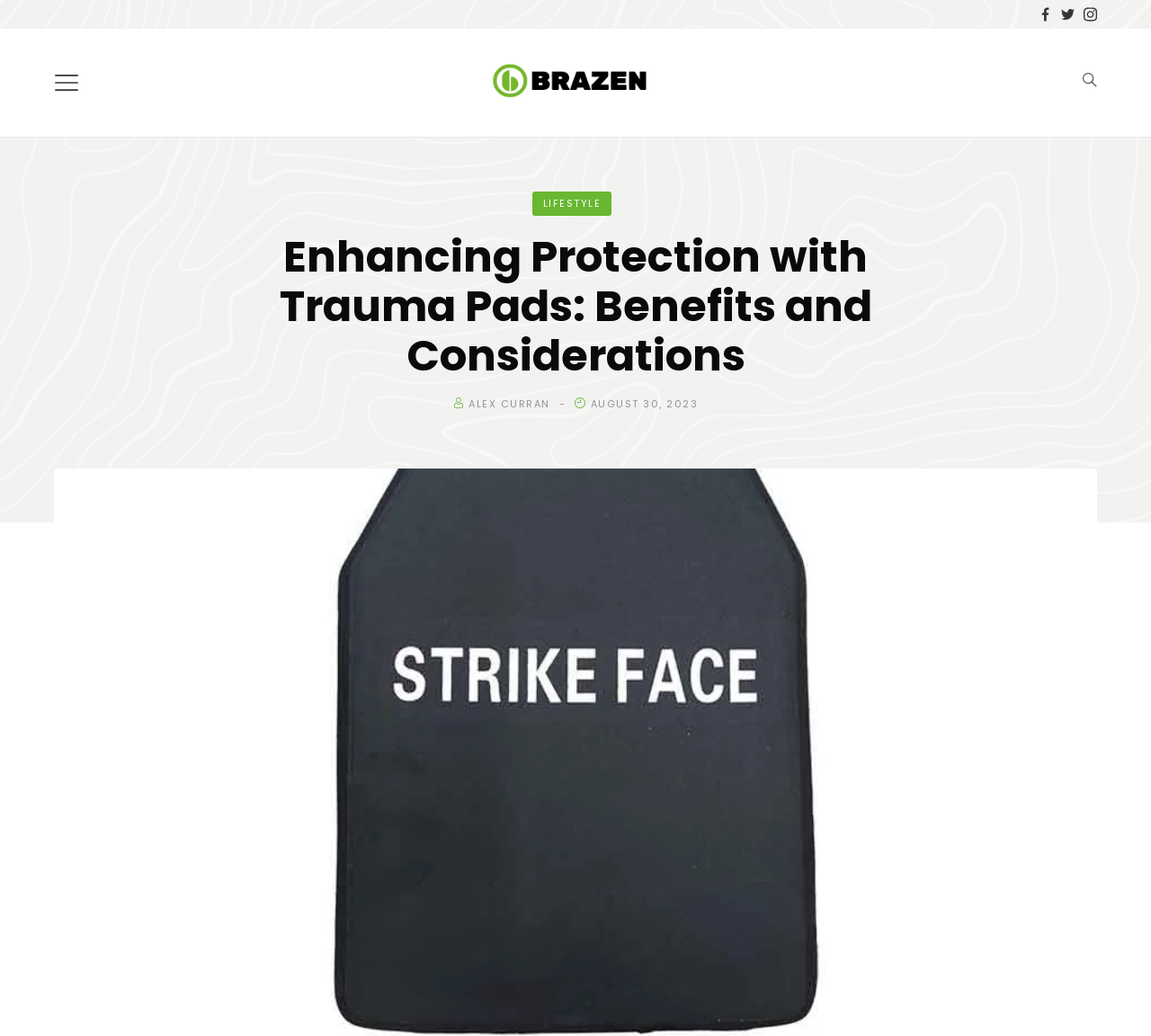What is the category of the article?
Craft a detailed and extensive response to the question.

The link element with the text 'LIFESTYLE' is likely to be the category of the article, as it is placed above the heading and suggests a topic area.